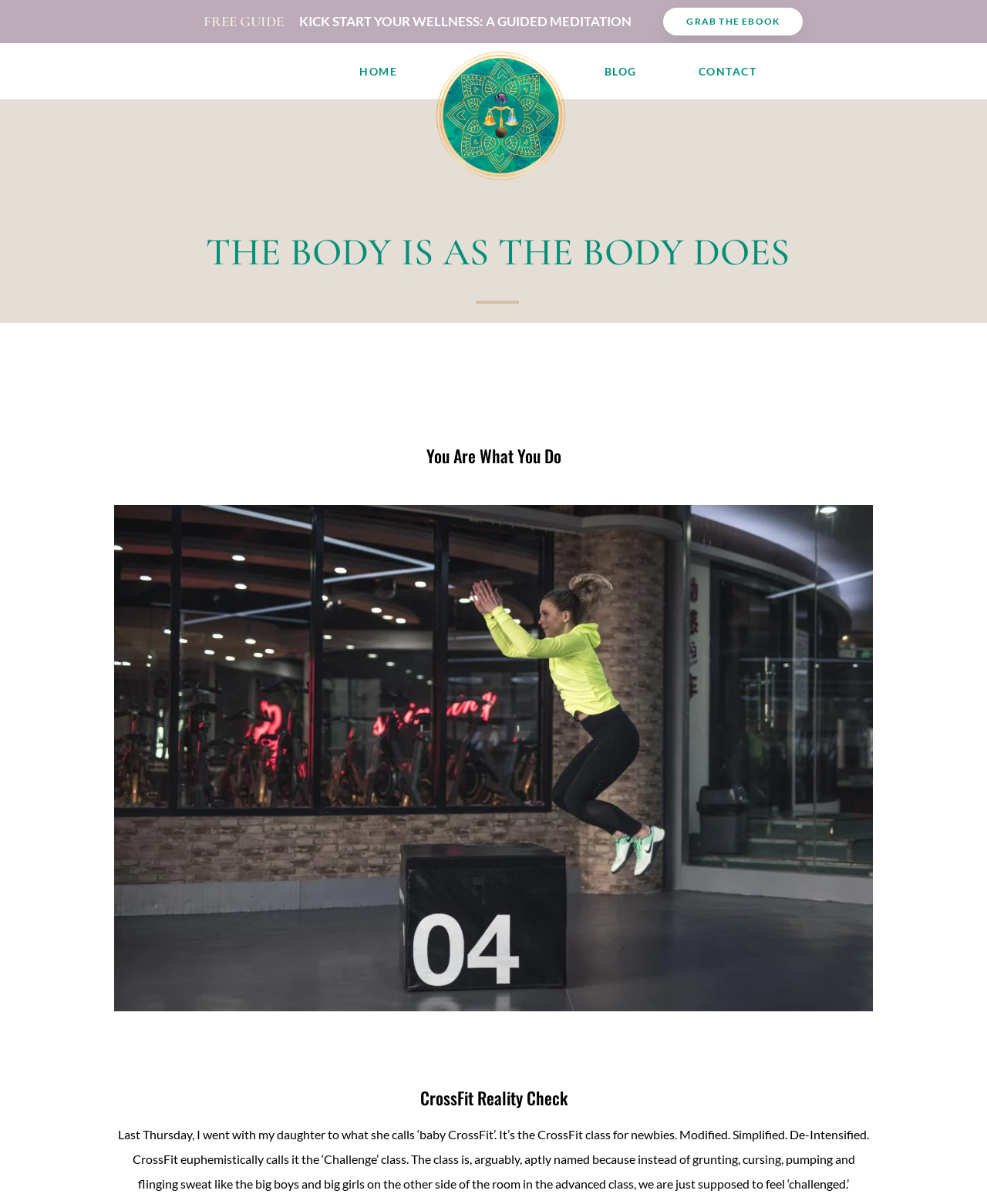Provide a short answer to the following question with just one word or phrase: What is the name of the CrossFit class for newbies?

Challenge class